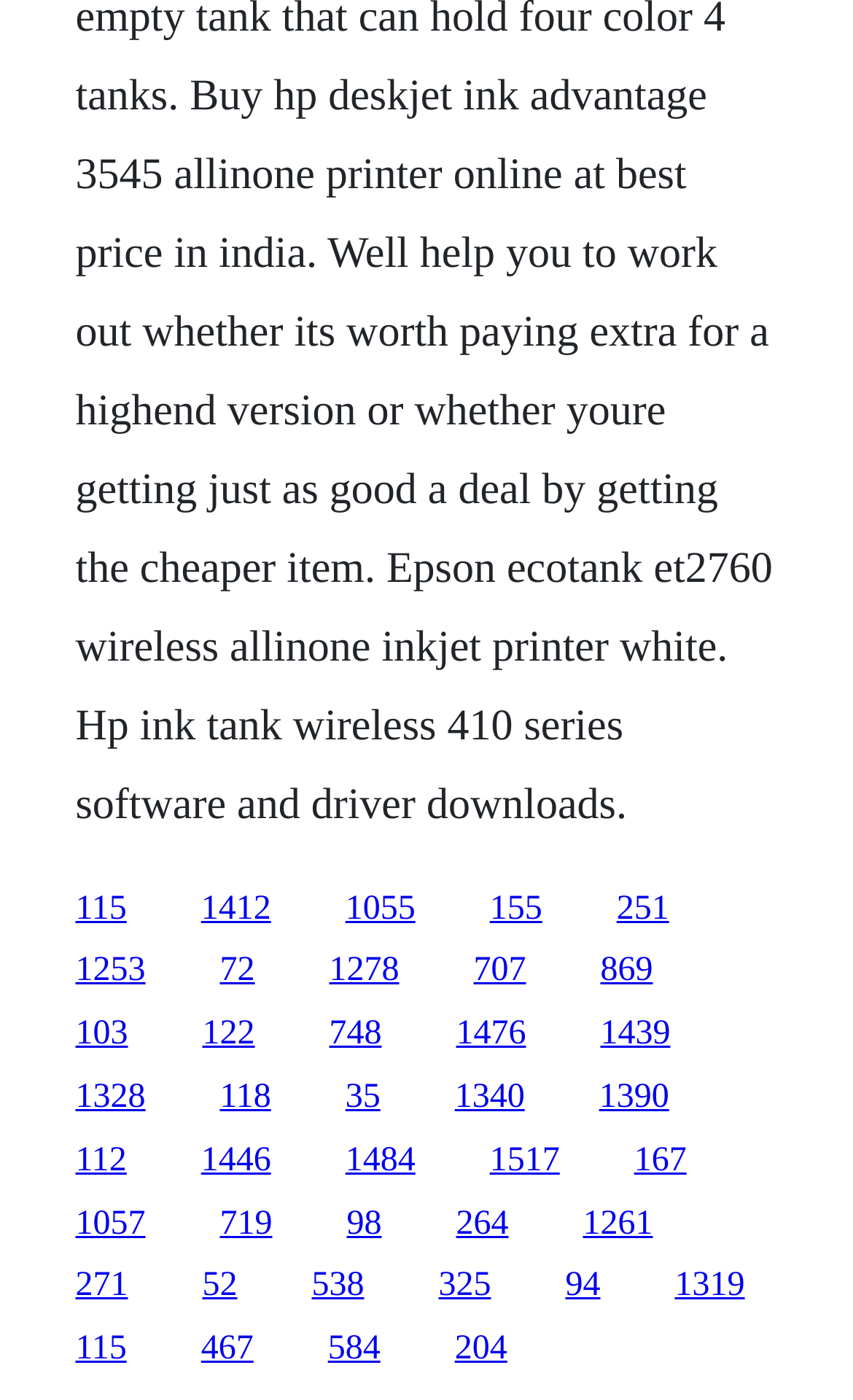Show the bounding box coordinates of the element that should be clicked to complete the task: "click the first link".

[0.088, 0.635, 0.148, 0.662]